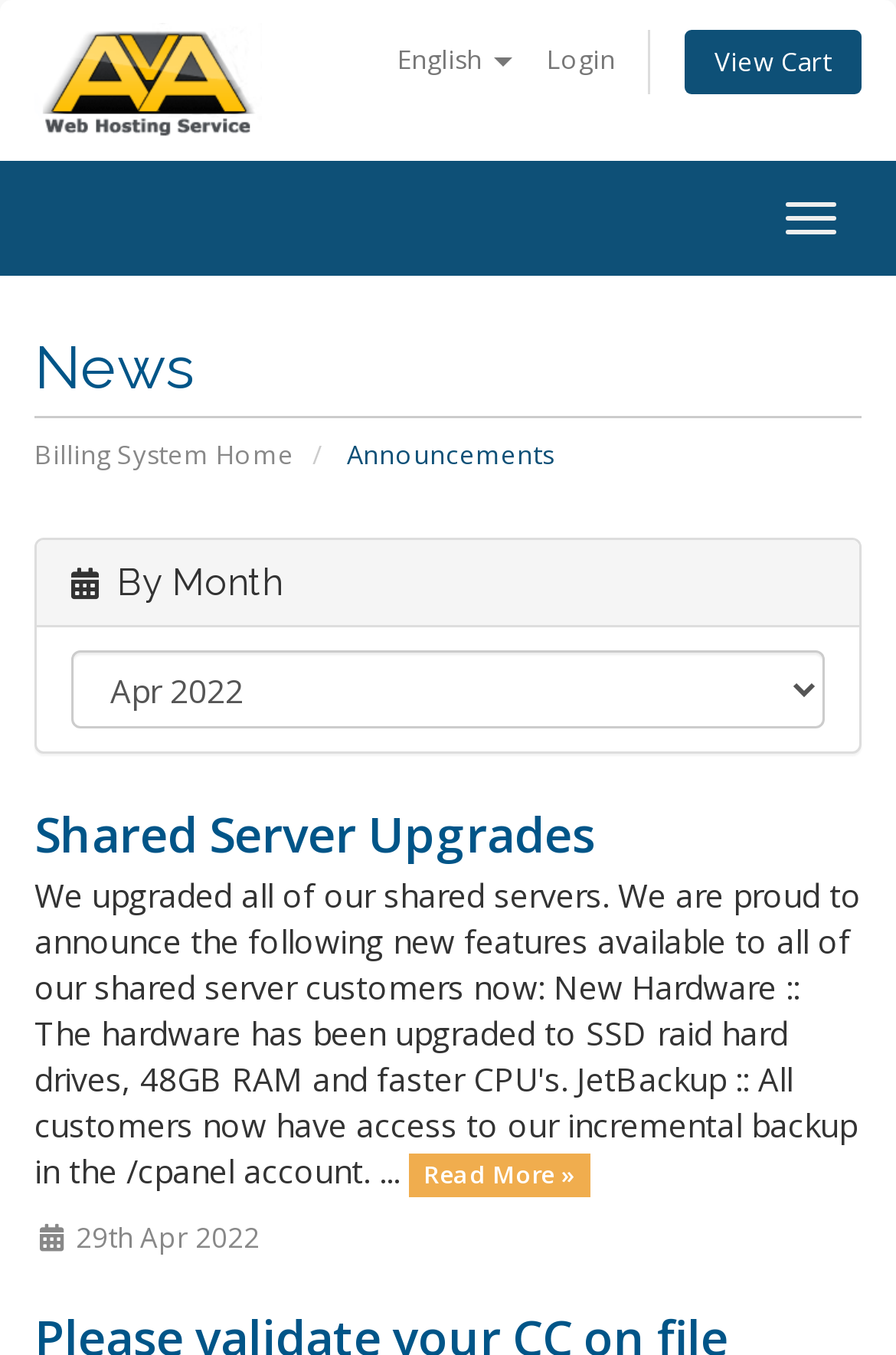Please answer the following question using a single word or phrase: 
What is the latest announcement date?

29th Apr 2022